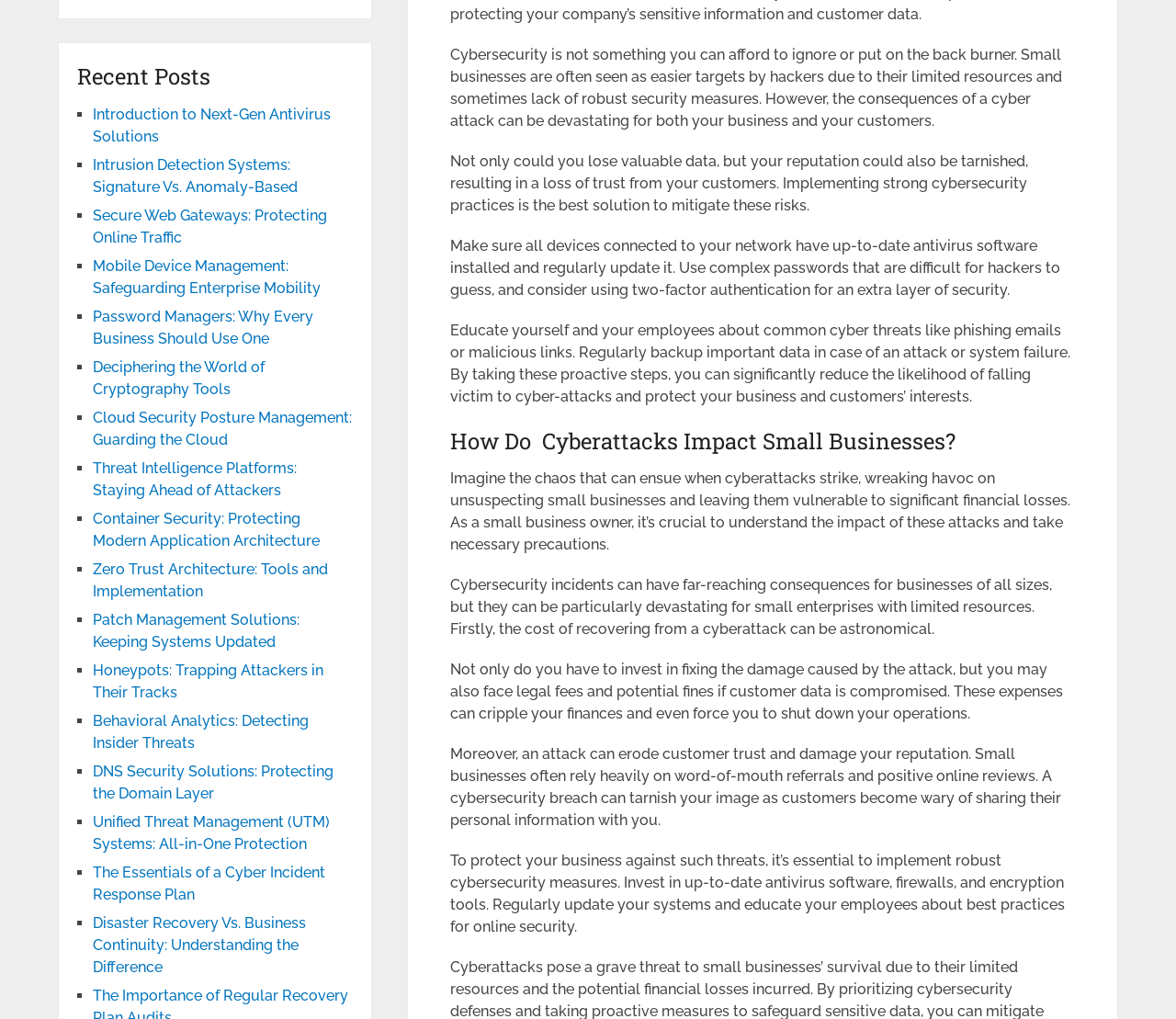Please identify the bounding box coordinates of the region to click in order to complete the given instruction: "Check out the article on Mobile Device Management: Safeguarding Enterprise Mobility". The coordinates should be four float numbers between 0 and 1, i.e., [left, top, right, bottom].

[0.079, 0.252, 0.273, 0.291]